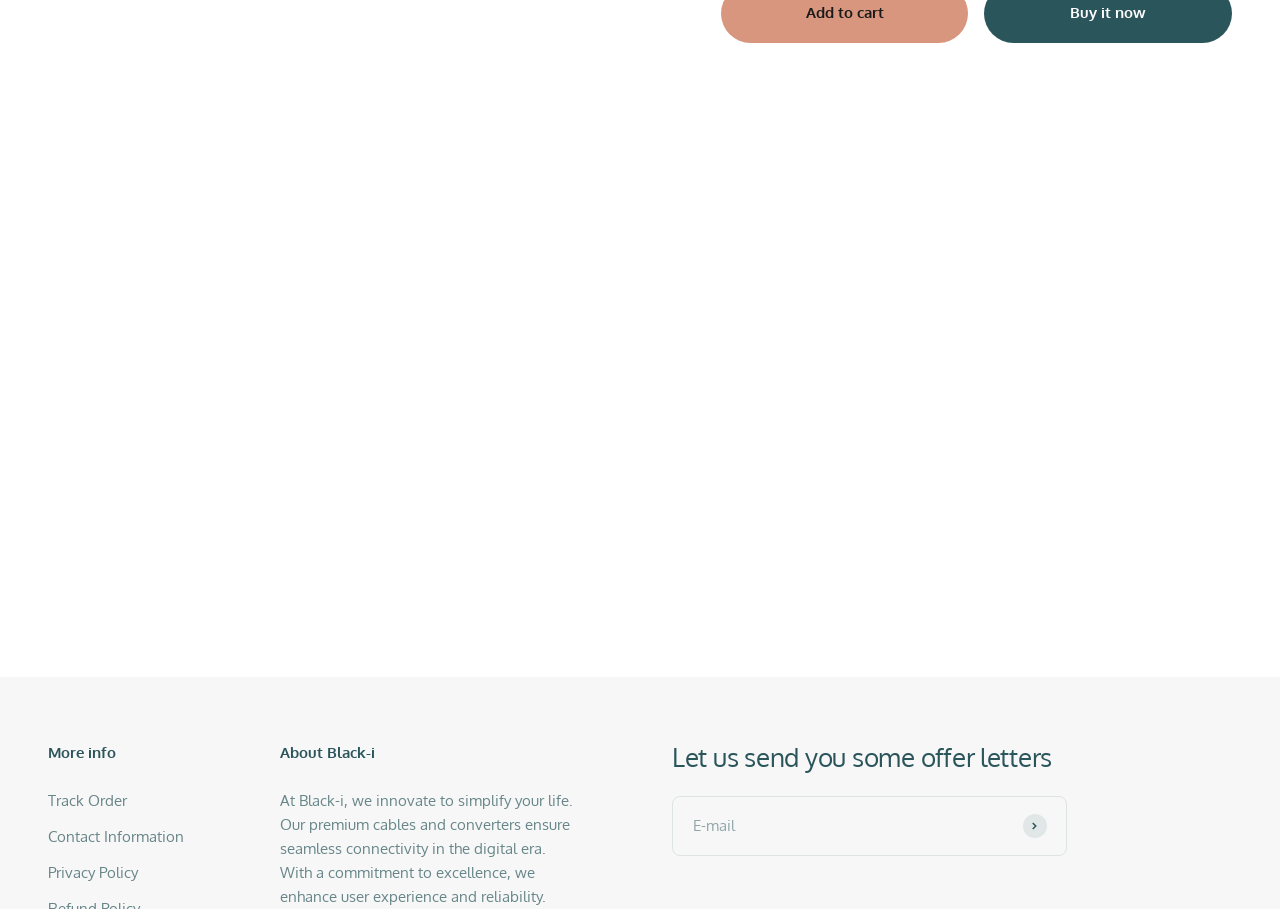Please identify the bounding box coordinates of the area that needs to be clicked to fulfill the following instruction: "View the Black-i USB-C to 2.5 G Gigabit Lan Converter product."

[0.352, 0.191, 0.648, 0.608]